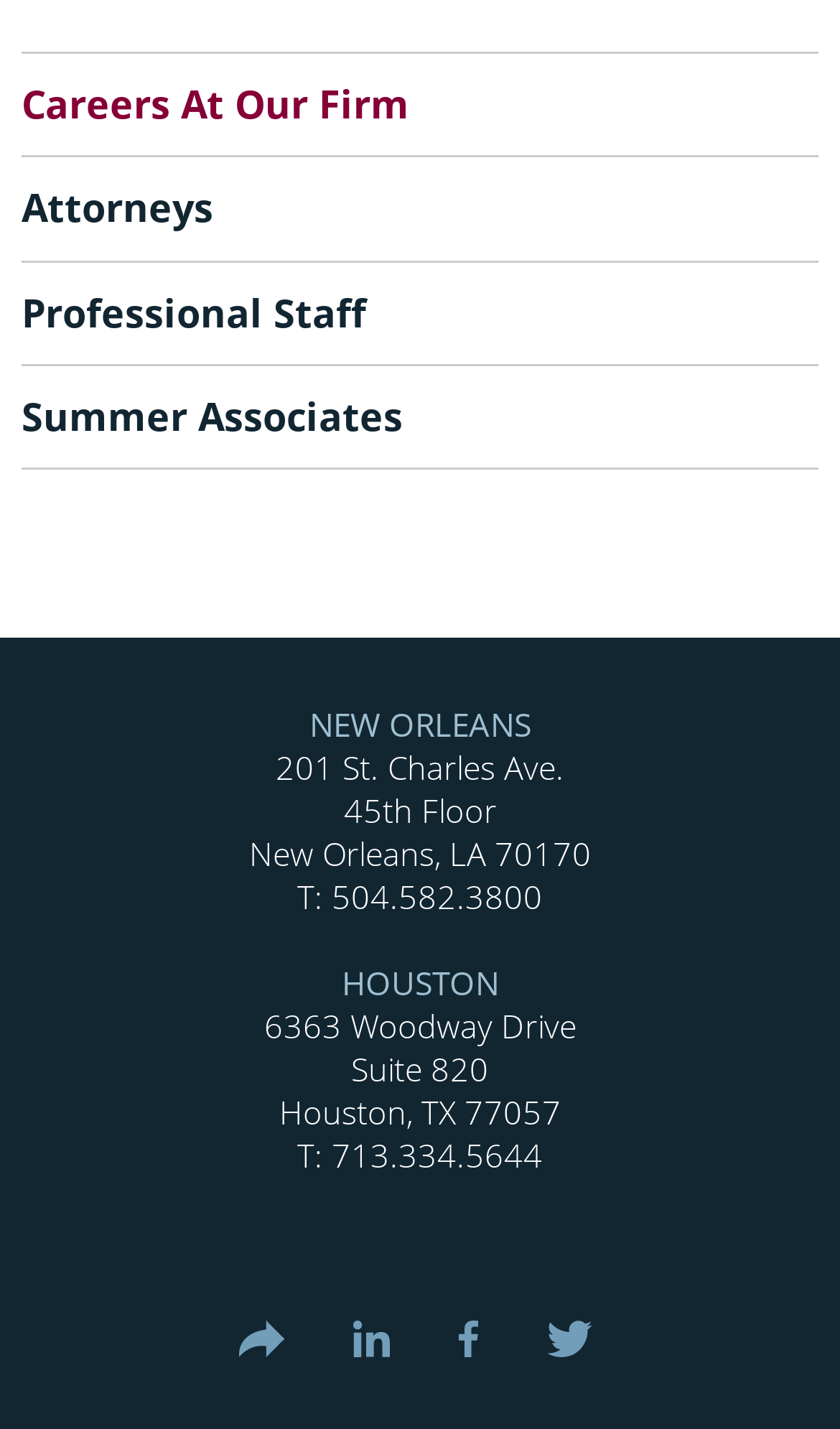Please find the bounding box coordinates of the element's region to be clicked to carry out this instruction: "View About Us page".

None